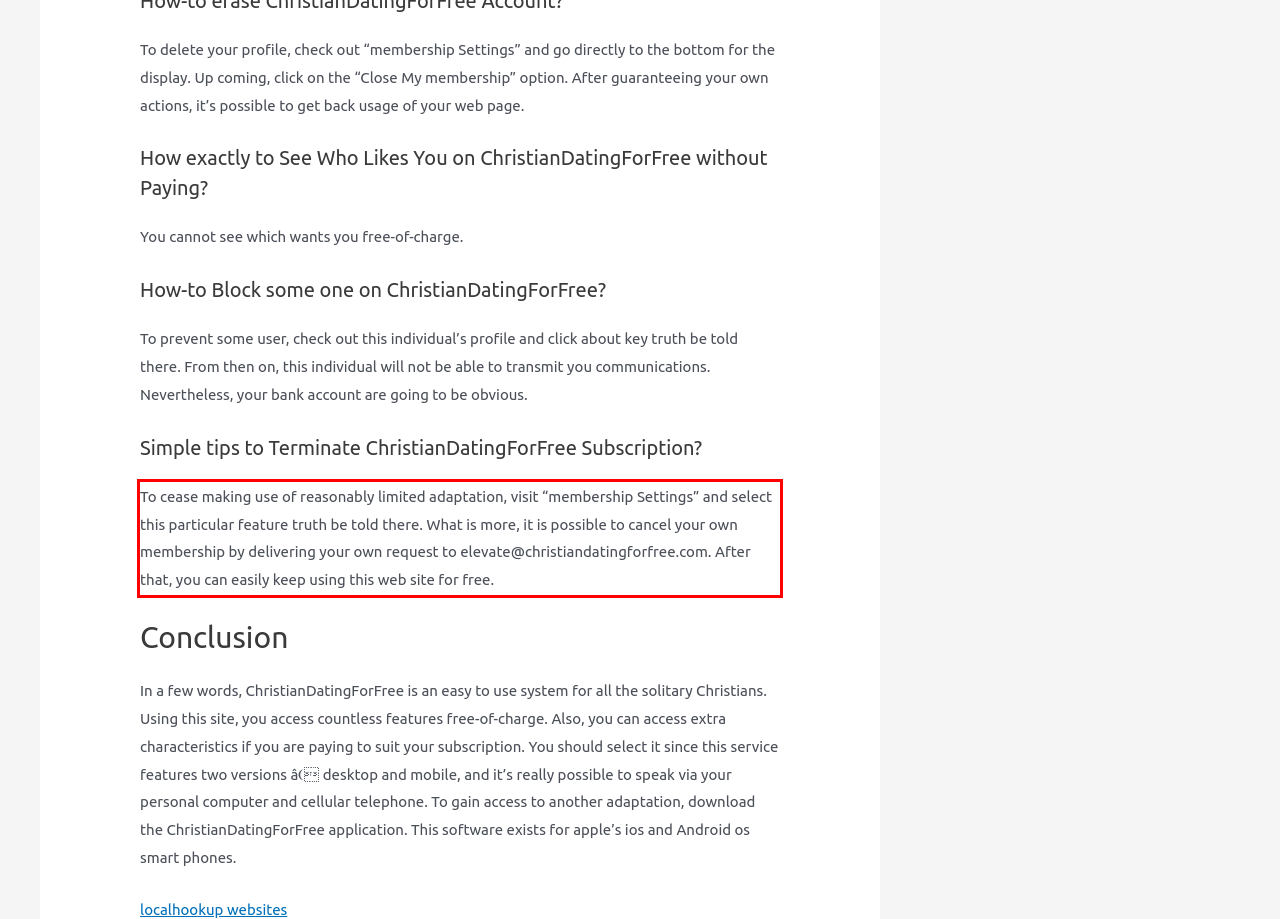Within the screenshot of a webpage, identify the red bounding box and perform OCR to capture the text content it contains.

To cease making use of reasonably limited adaptation, visit “membership Settings” and select this particular feature truth be told there. What is more, it is possible to cancel your own membership by delivering your own request to elevate@christiandatingforfree.com. After that, you can easily keep using this web site for free.